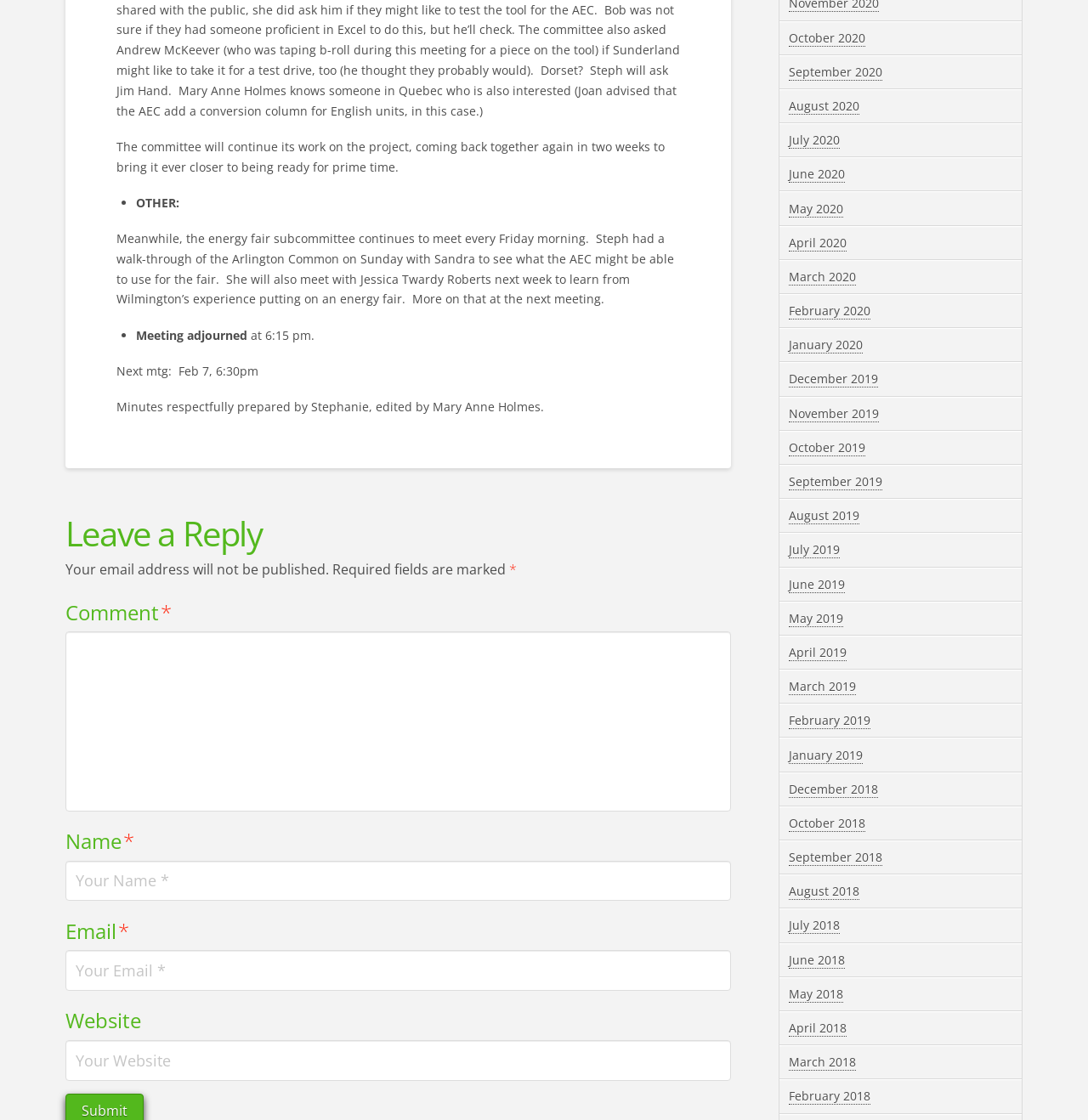Determine the bounding box coordinates of the clickable region to follow the instruction: "Write a comment".

[0.06, 0.564, 0.672, 0.724]